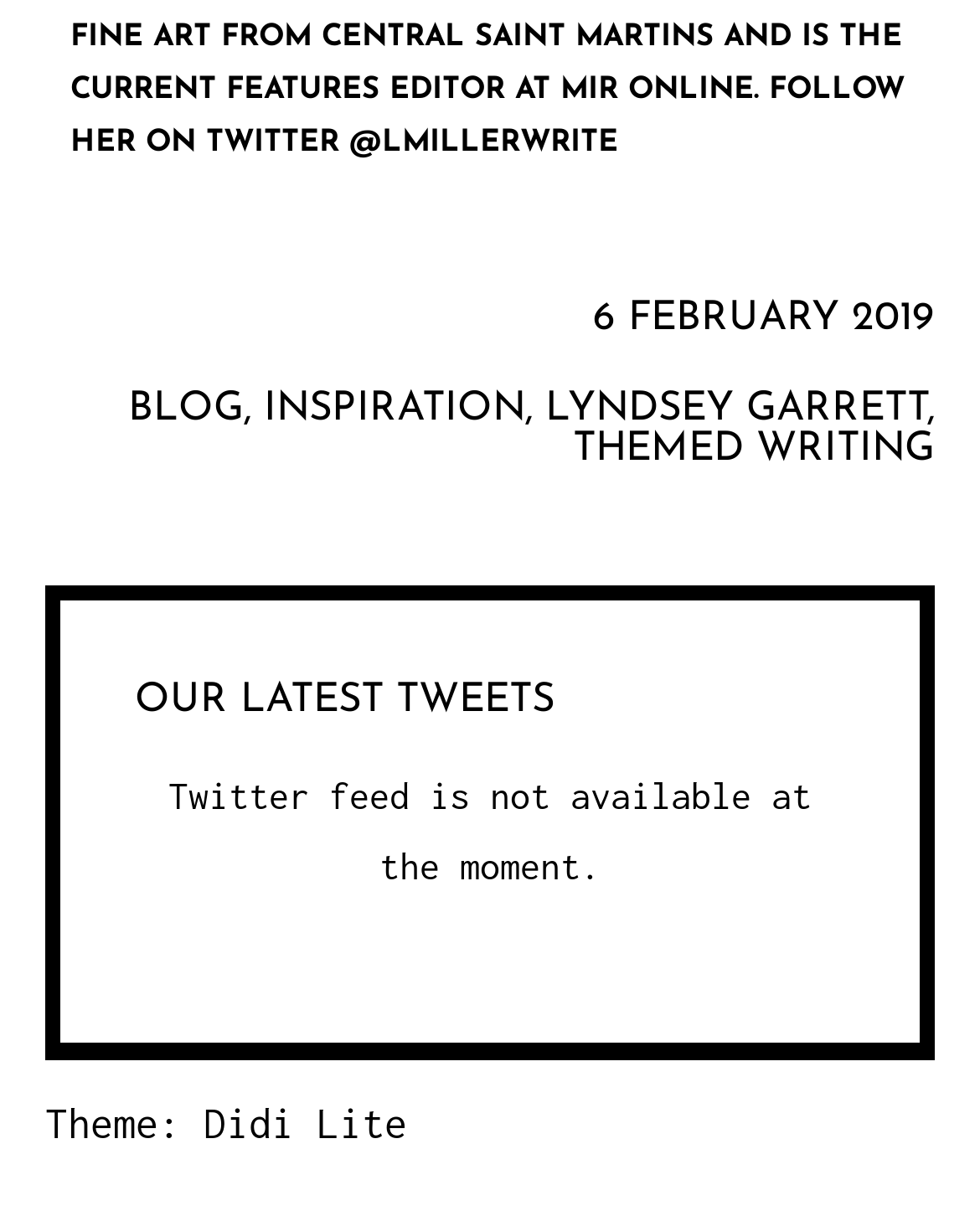Respond to the following question using a concise word or phrase: 
How many sections are present on the webpage?

3